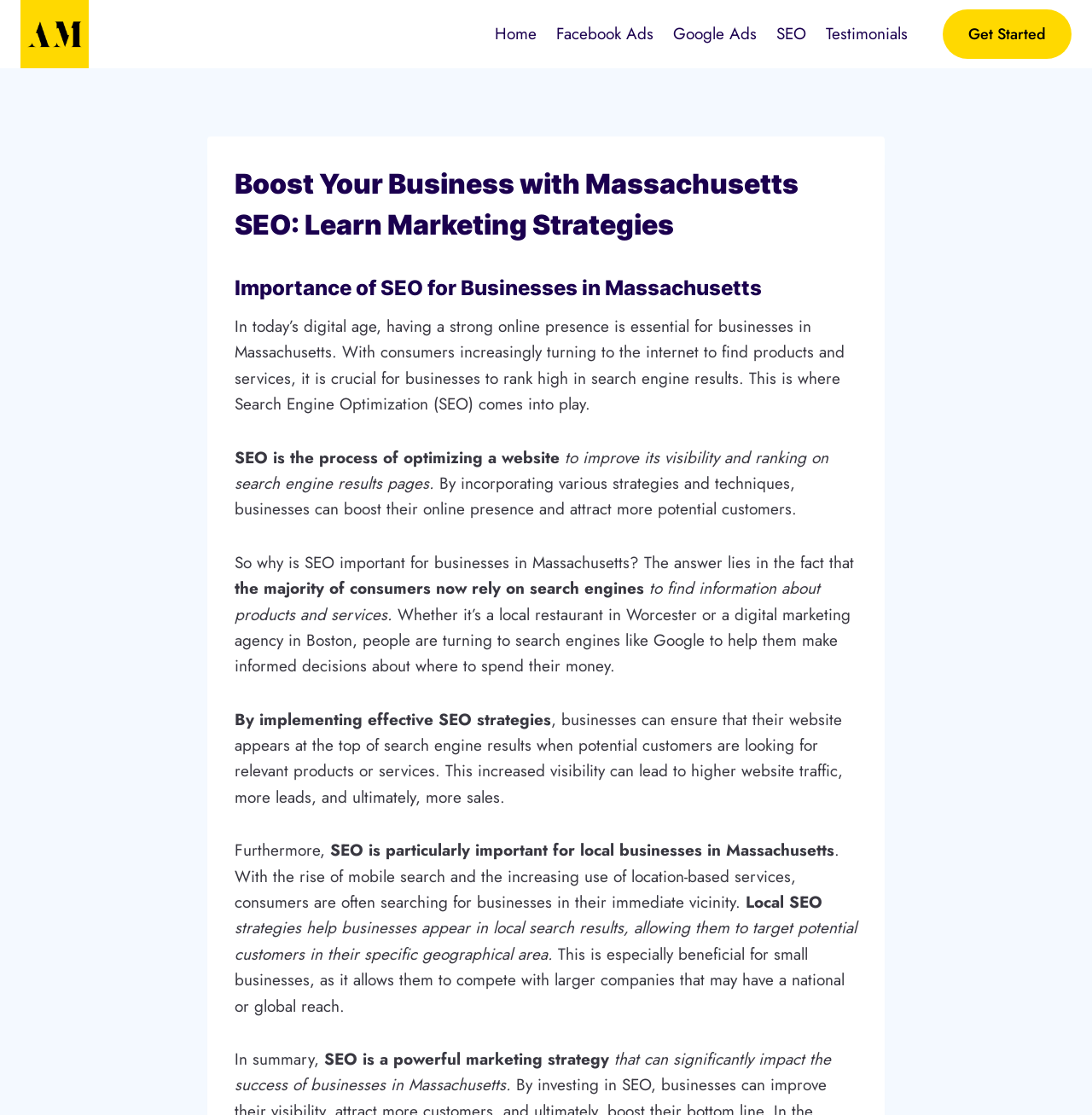Create an in-depth description of the webpage, covering main sections.

The webpage is about the importance of Search Engine Optimization (SEO) for businesses in Massachusetts. At the top left corner, there is a yellow logo of "Ads Managed" with a link to the website. Next to it, there is a primary navigation menu with links to "Home", "Facebook Ads", "Google Ads", "SEO", and "Testimonials". On the top right corner, there is a "Get Started" link.

Below the navigation menu, there is a header section with a title "Boost Your Business with Massachusetts SEO: Learn Marketing Strategies" and a subtitle "Importance of SEO for Businesses in Massachusetts". 

The main content of the webpage is divided into several paragraphs. The first paragraph explains the importance of having a strong online presence for businesses in Massachusetts, as consumers increasingly turn to the internet to find products and services. The second paragraph defines SEO as the process of optimizing a website to improve its visibility and ranking on search engine results pages.

The following paragraphs discuss the benefits of SEO for businesses in Massachusetts, including increasing online visibility, attracting more potential customers, and competing with larger companies. The text also highlights the importance of local SEO strategies for small businesses, allowing them to target potential customers in their specific geographical area.

There are no images on the page apart from the "Ads Managed" logo. The overall structure of the webpage is clean, with a clear hierarchy of headings and paragraphs.